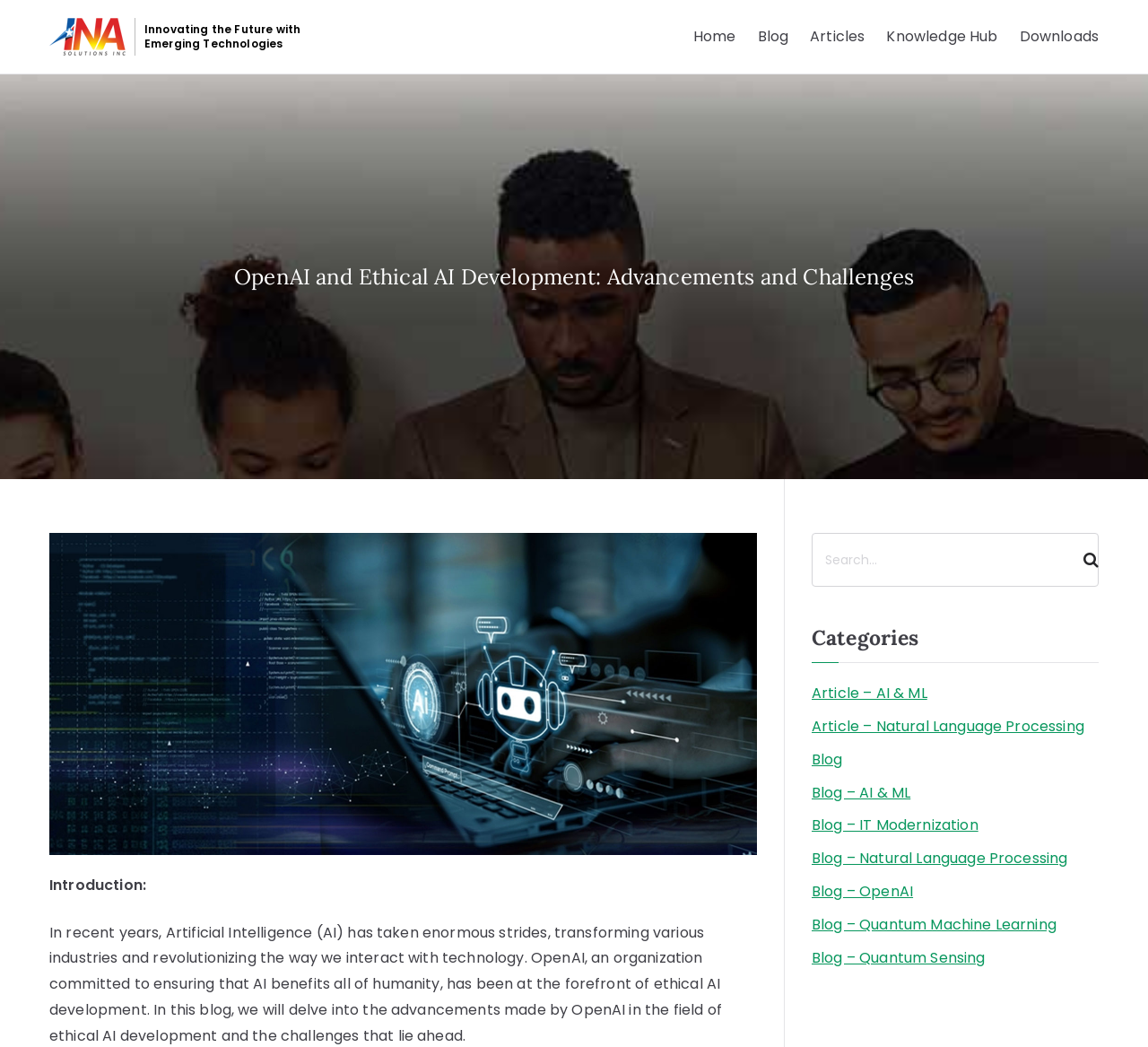Please identify the bounding box coordinates of the element's region that needs to be clicked to fulfill the following instruction: "Read the blog about Innovating the Future with". The bounding box coordinates should consist of four float numbers between 0 and 1, i.e., [left, top, right, bottom].

[0.126, 0.021, 0.262, 0.035]